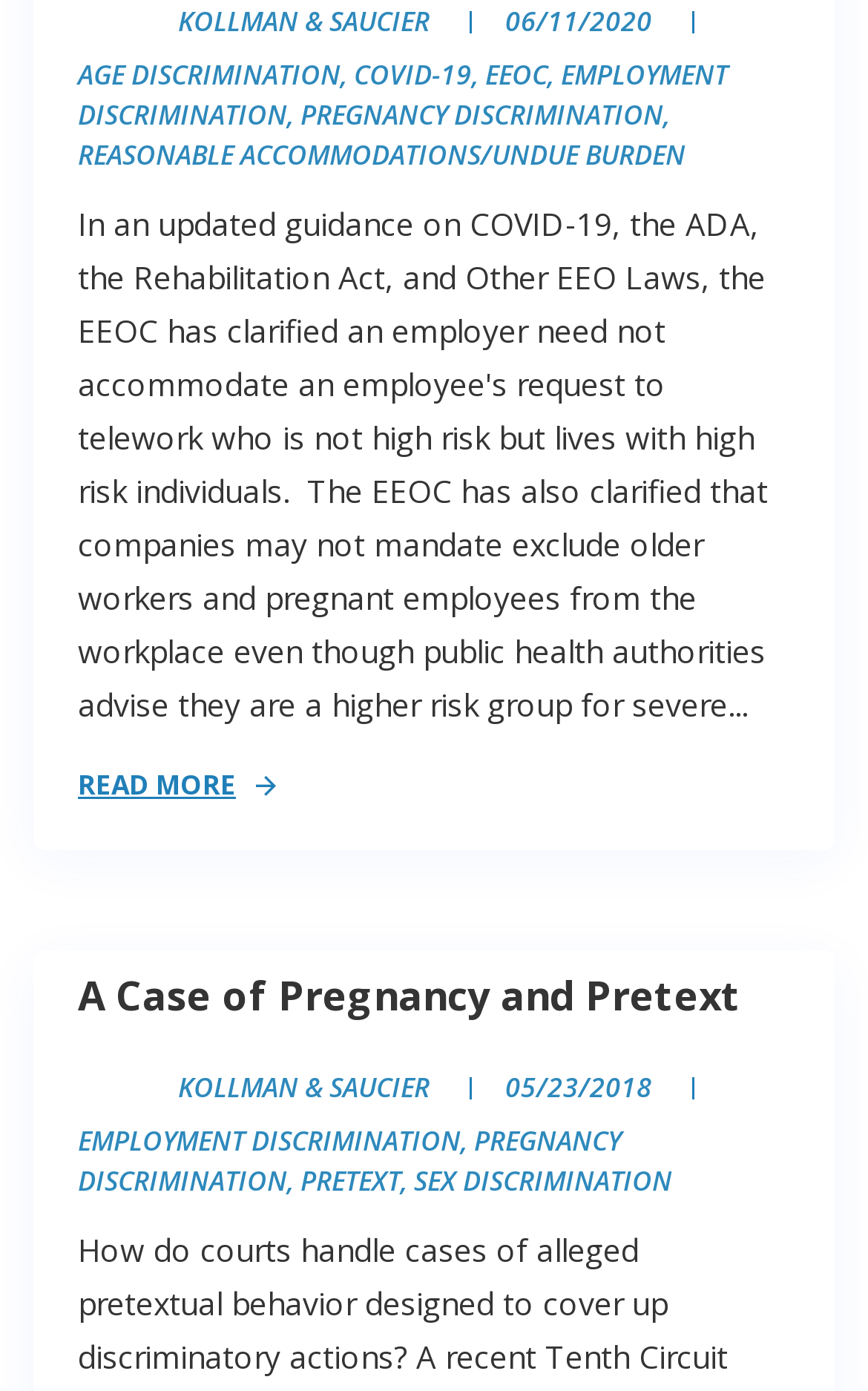Determine the bounding box coordinates of the section I need to click to execute the following instruction: "Visit the page about 'EMPLOYMENT DISCRIMINATION'". Provide the coordinates as four float numbers between 0 and 1, i.e., [left, top, right, bottom].

[0.09, 0.806, 0.531, 0.833]